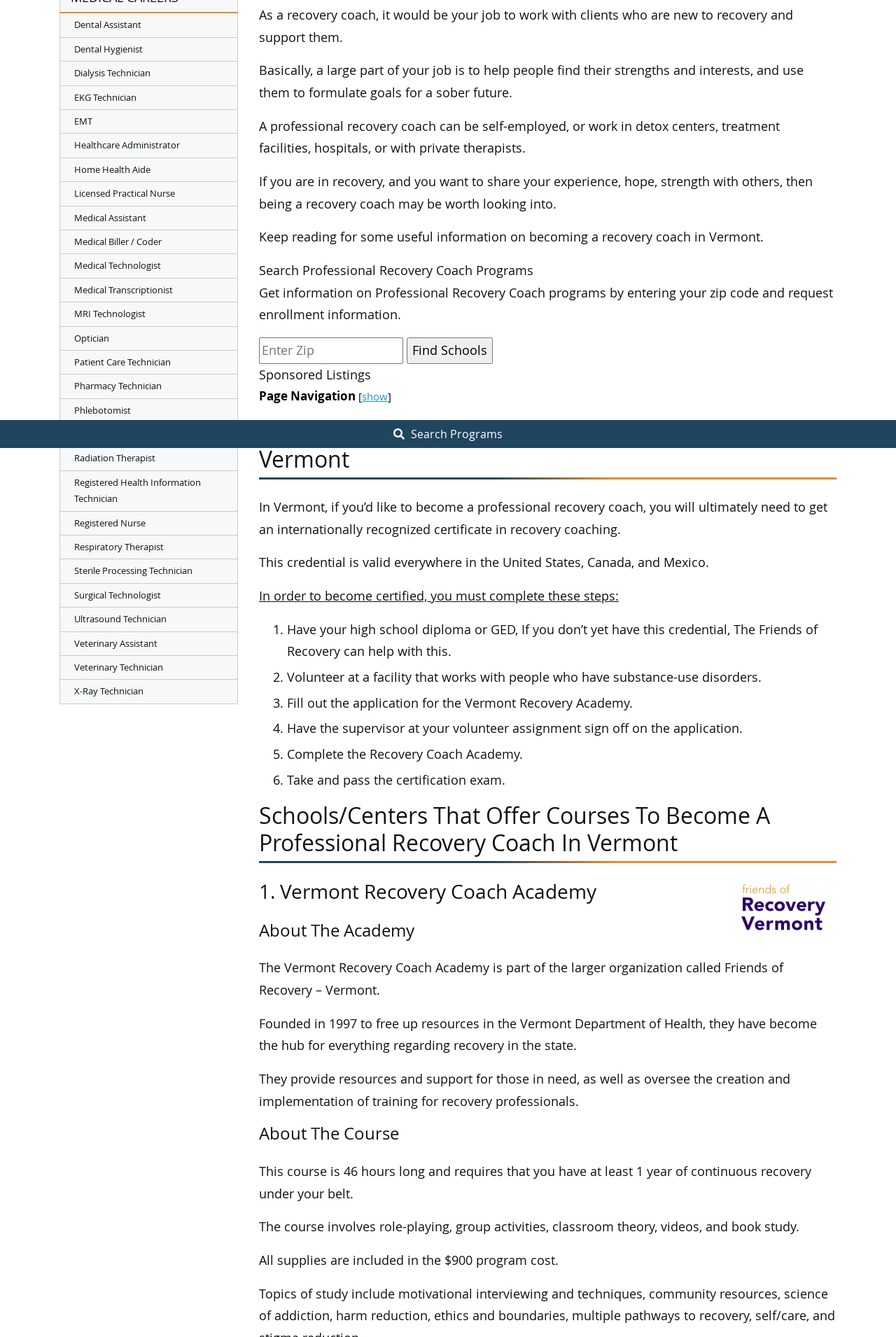Given the element description Patient Care Technician, specify the bounding box coordinates of the corresponding UI element in the format (top-left x, top-left y, bottom-right x, bottom-right y). All values must be between 0 and 1.

[0.067, 0.262, 0.265, 0.28]